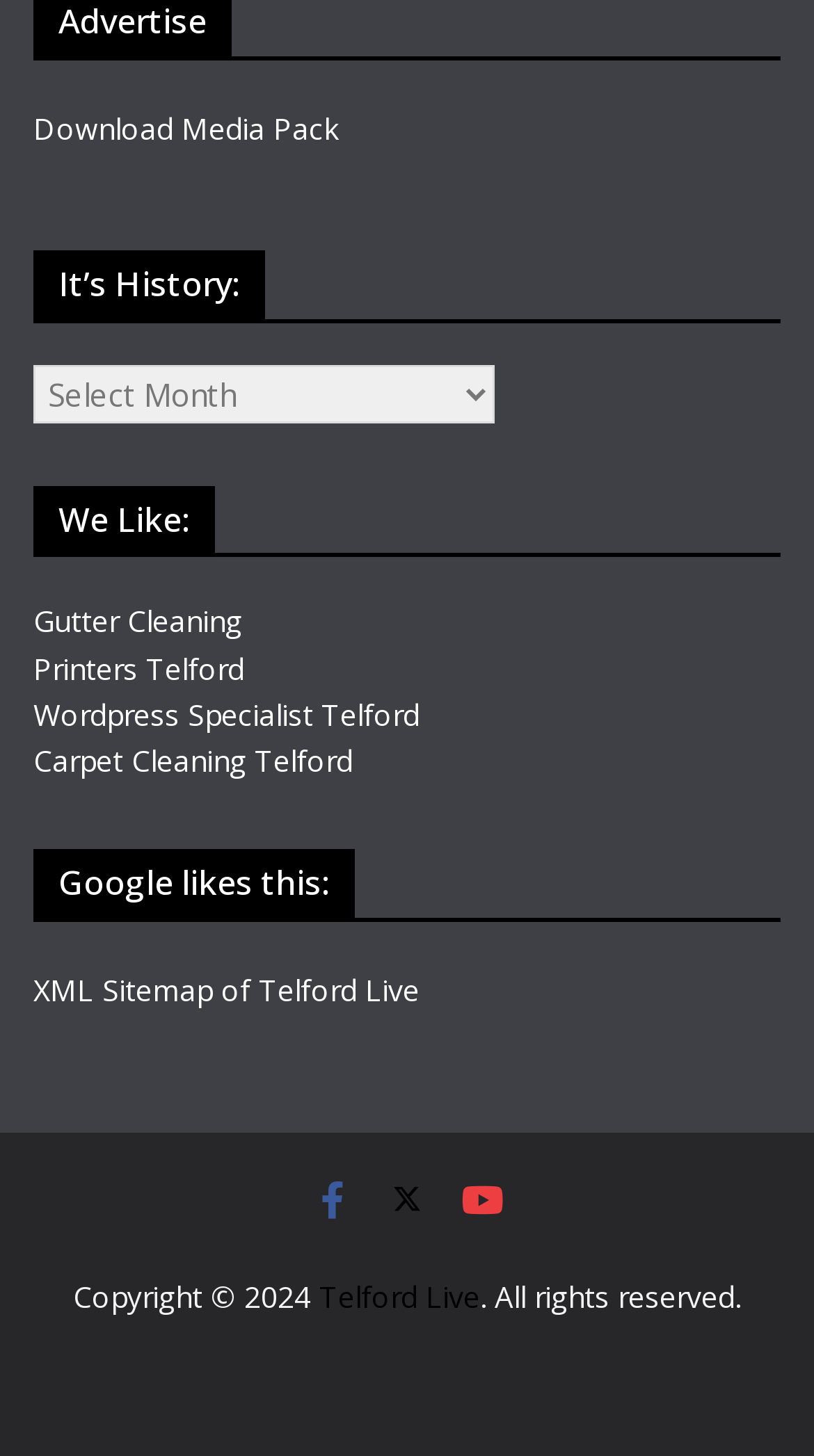Please locate the bounding box coordinates of the element that should be clicked to complete the given instruction: "Go to Telford Live".

[0.392, 0.877, 0.59, 0.905]